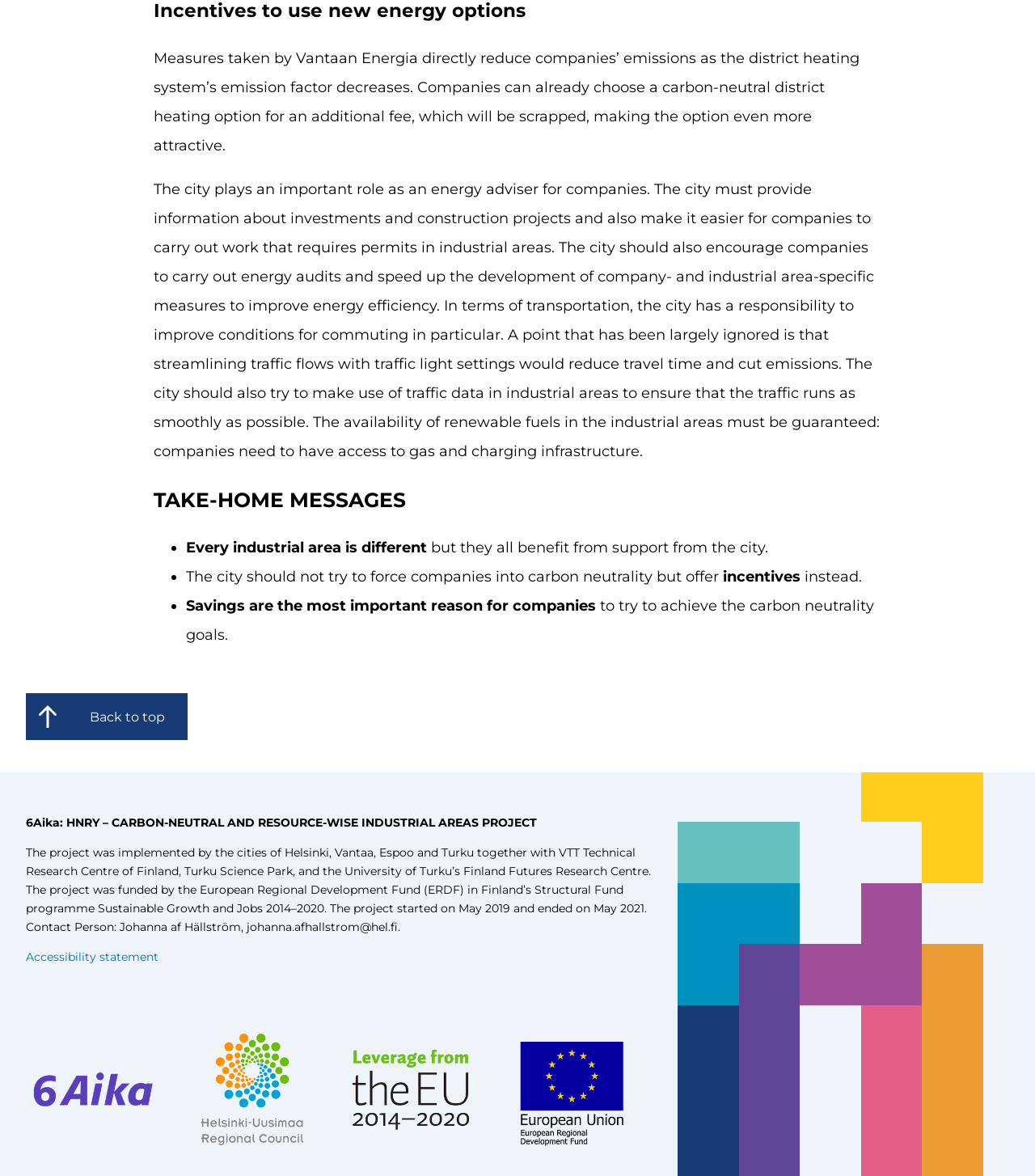Use one word or a short phrase to answer the question provided: 
What is the name of the project mentioned on the webpage?

6Aika